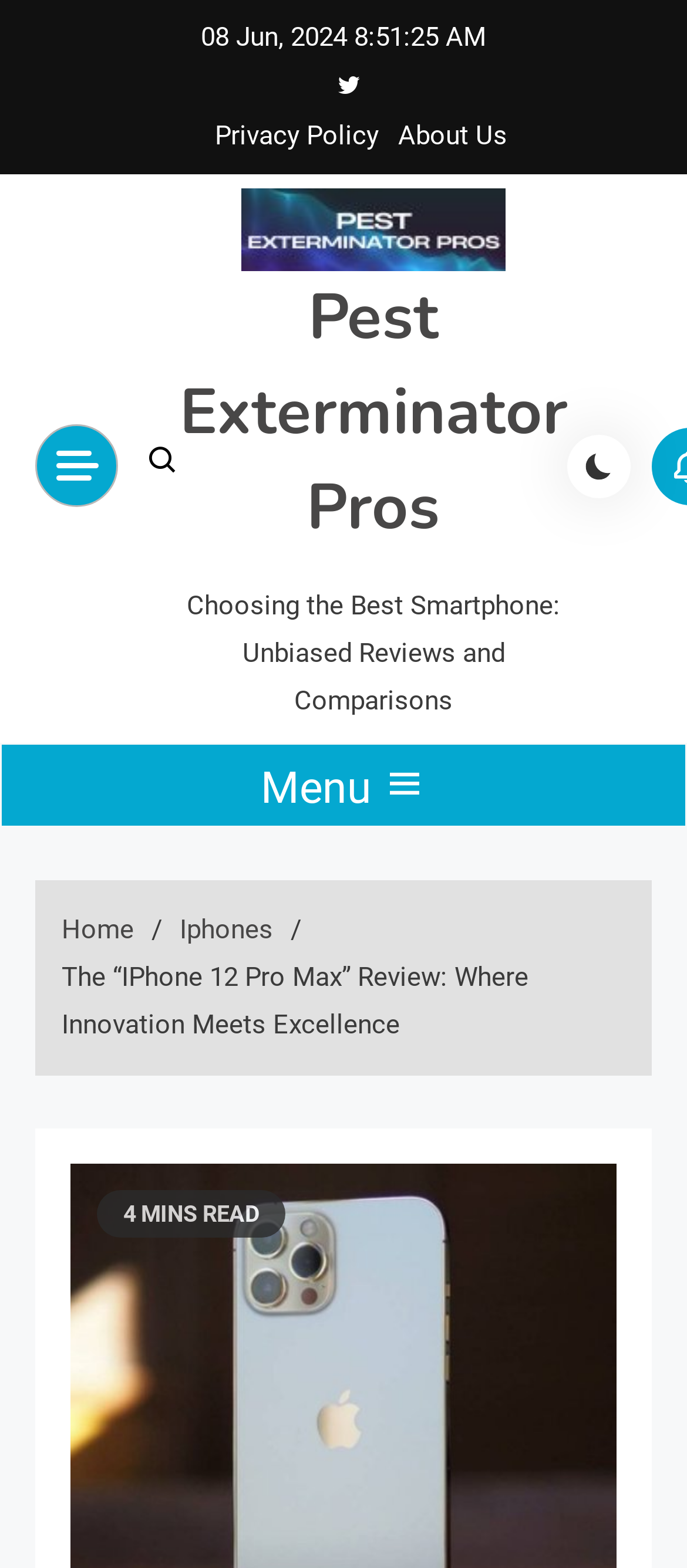Determine the bounding box coordinates of the clickable region to follow the instruction: "Click the menu button".

[0.0, 0.474, 1.0, 0.528]